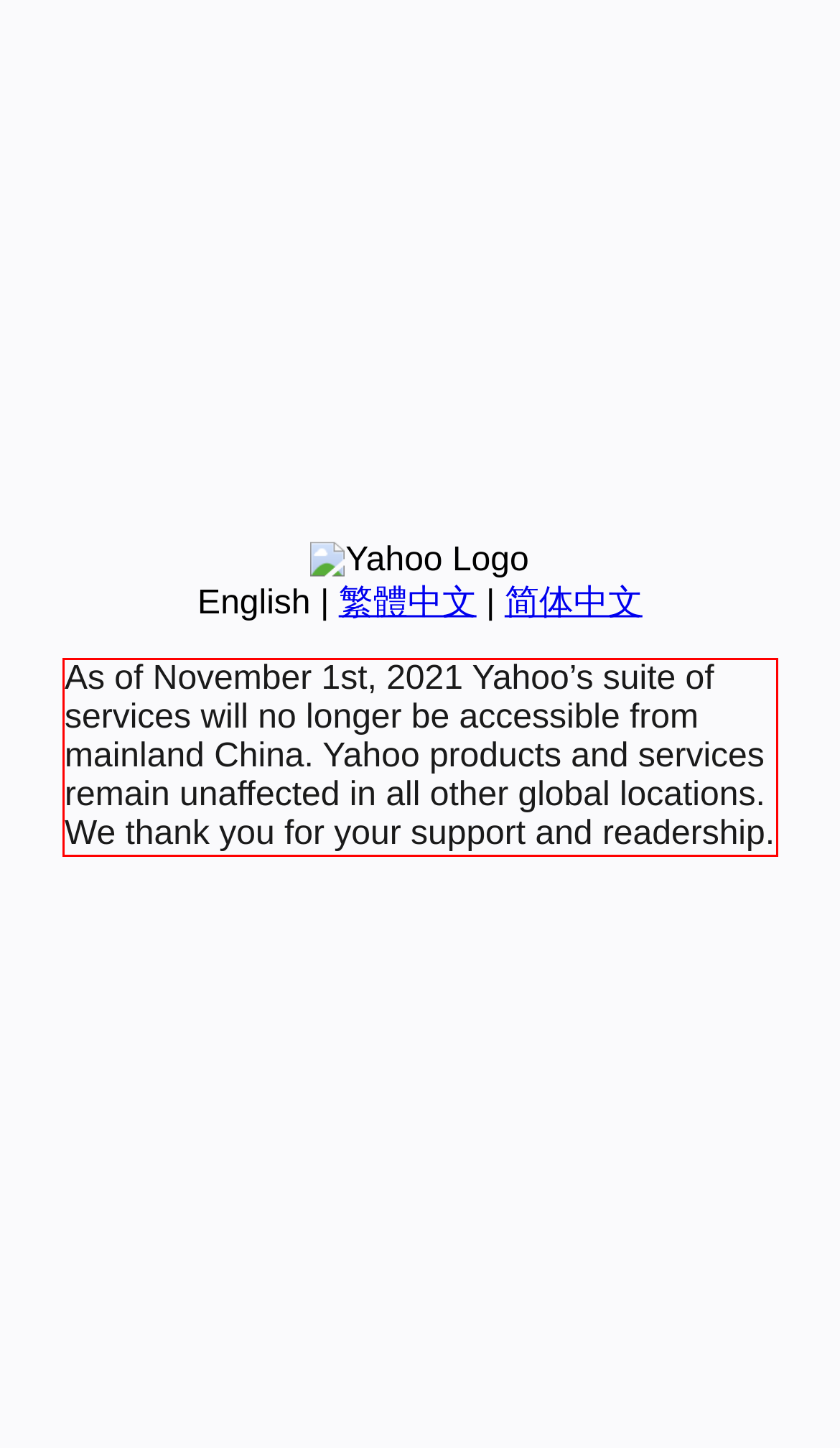With the provided screenshot of a webpage, locate the red bounding box and perform OCR to extract the text content inside it.

As of November 1st, 2021 Yahoo’s suite of services will no longer be accessible from mainland China. Yahoo products and services remain unaffected in all other global locations. We thank you for your support and readership.